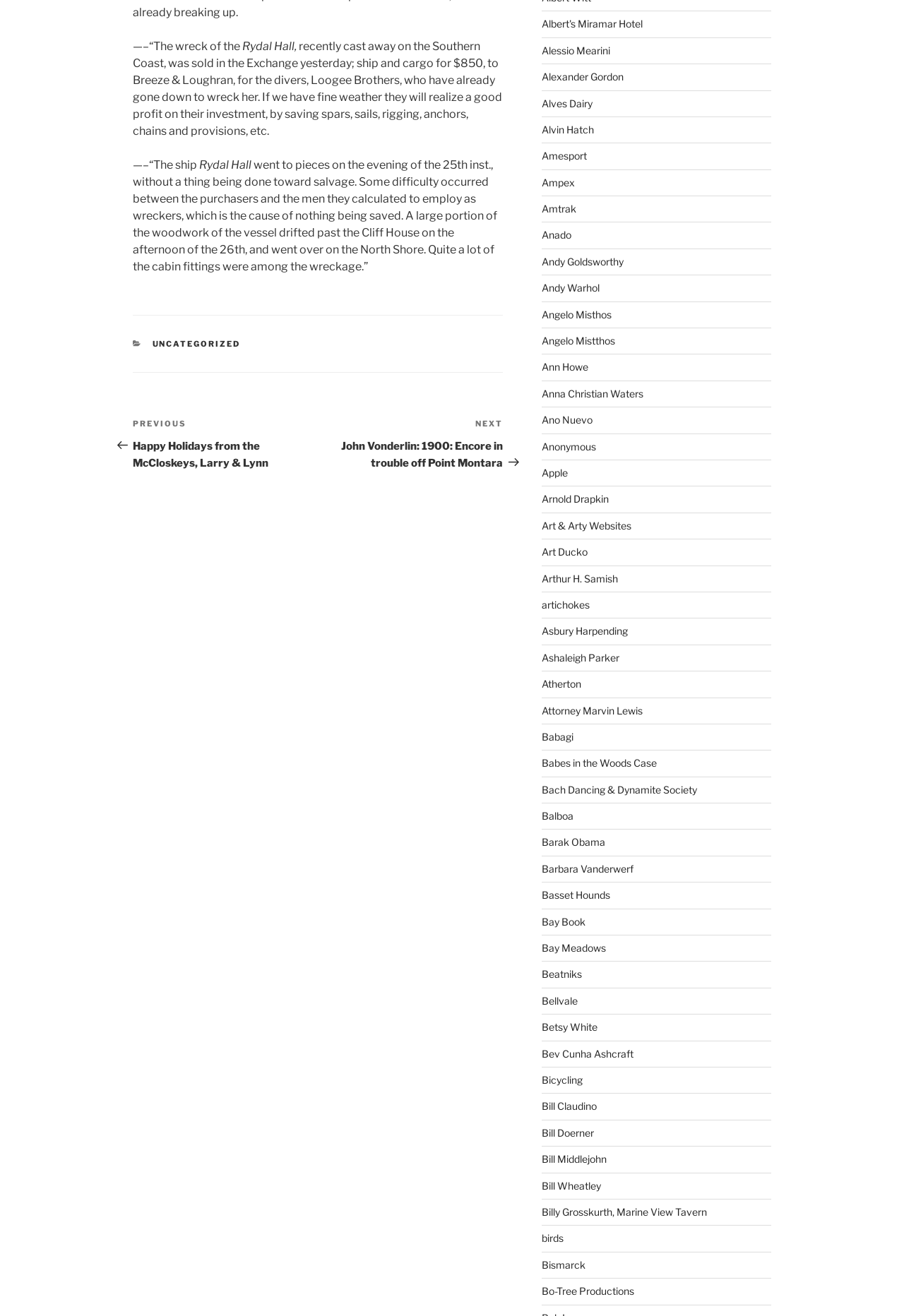Given the element description: "Automotive News", predict the bounding box coordinates of the UI element it refers to, using four float numbers between 0 and 1, i.e., [left, top, right, bottom].

None